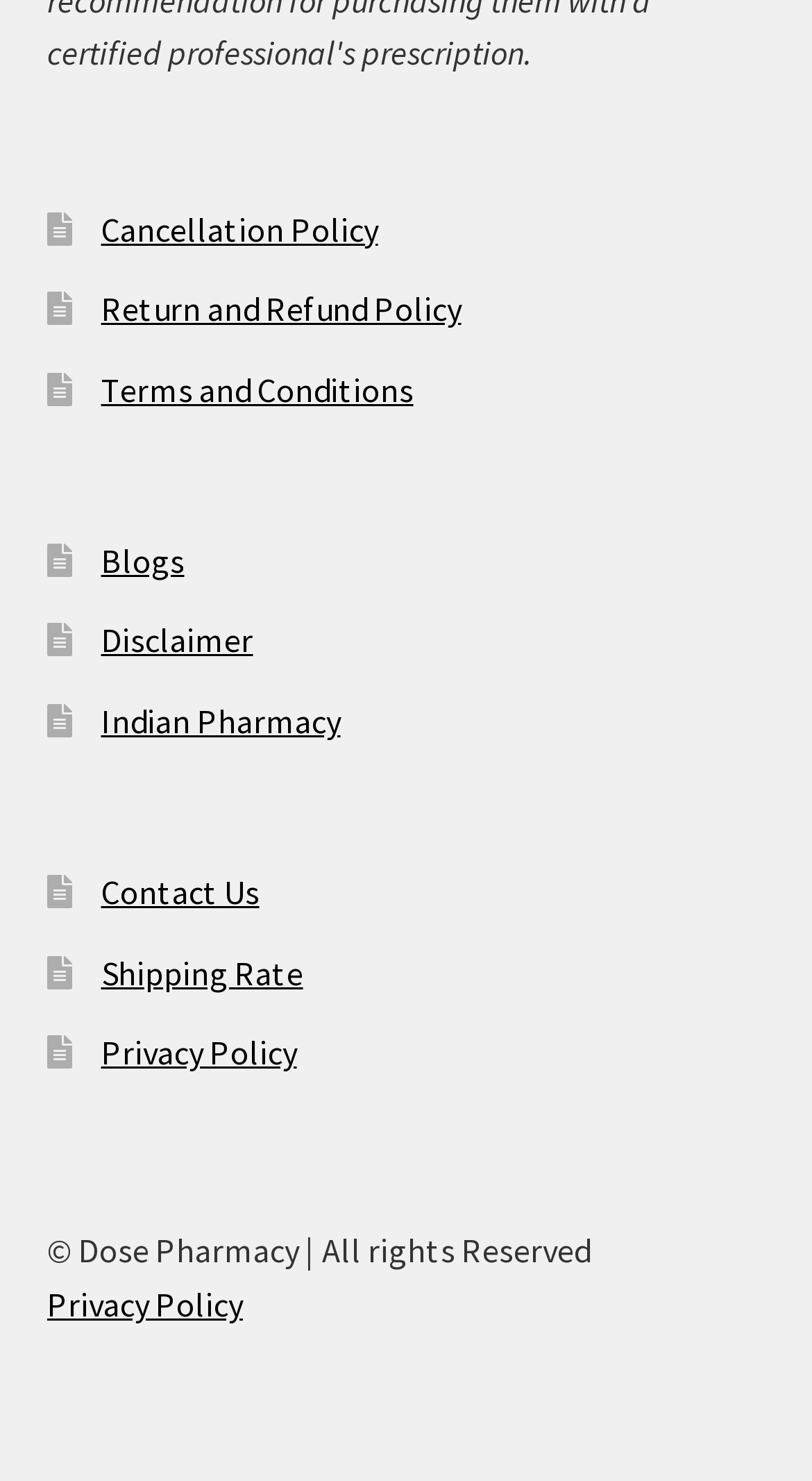Bounding box coordinates should be provided in the format (top-left x, top-left y, bottom-right x, bottom-right y) with all values between 0 and 1. Identify the bounding box for this UI element: Contact Us

[0.124, 0.588, 0.319, 0.616]